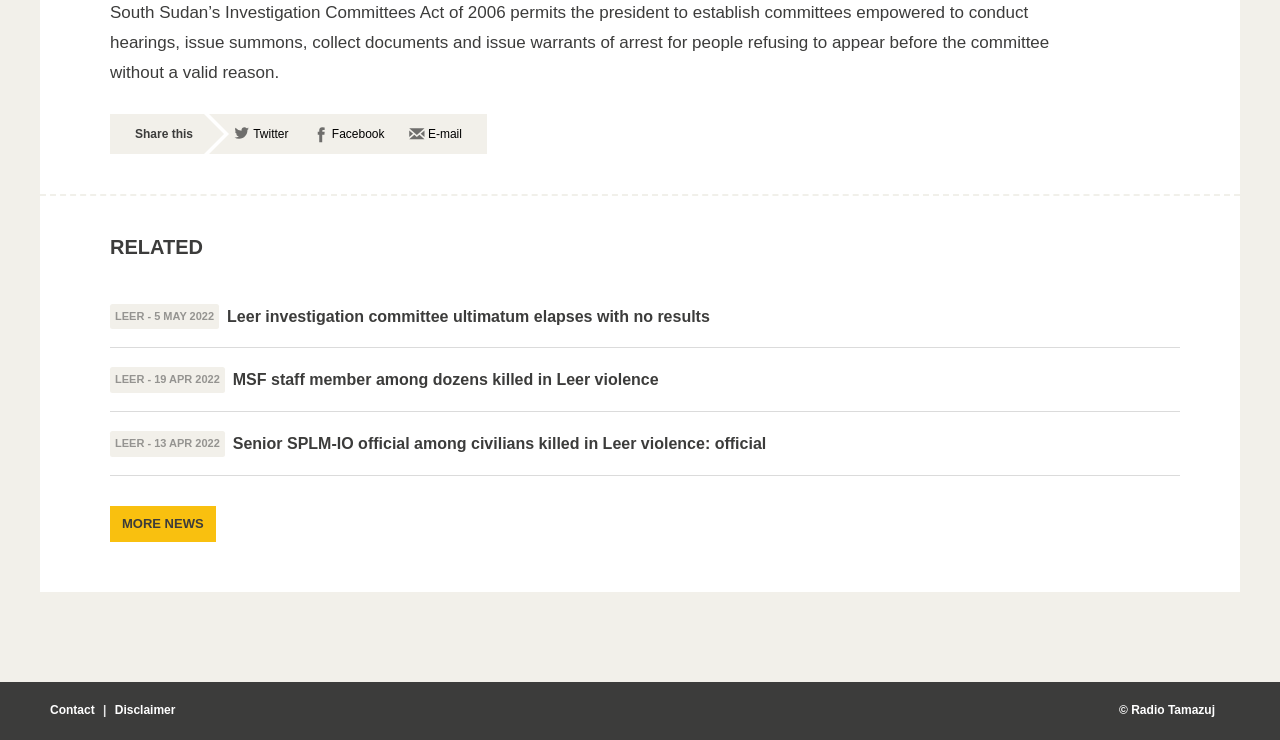What is the topic of the first article?
From the image, respond with a single word or phrase.

Leer investigation committee